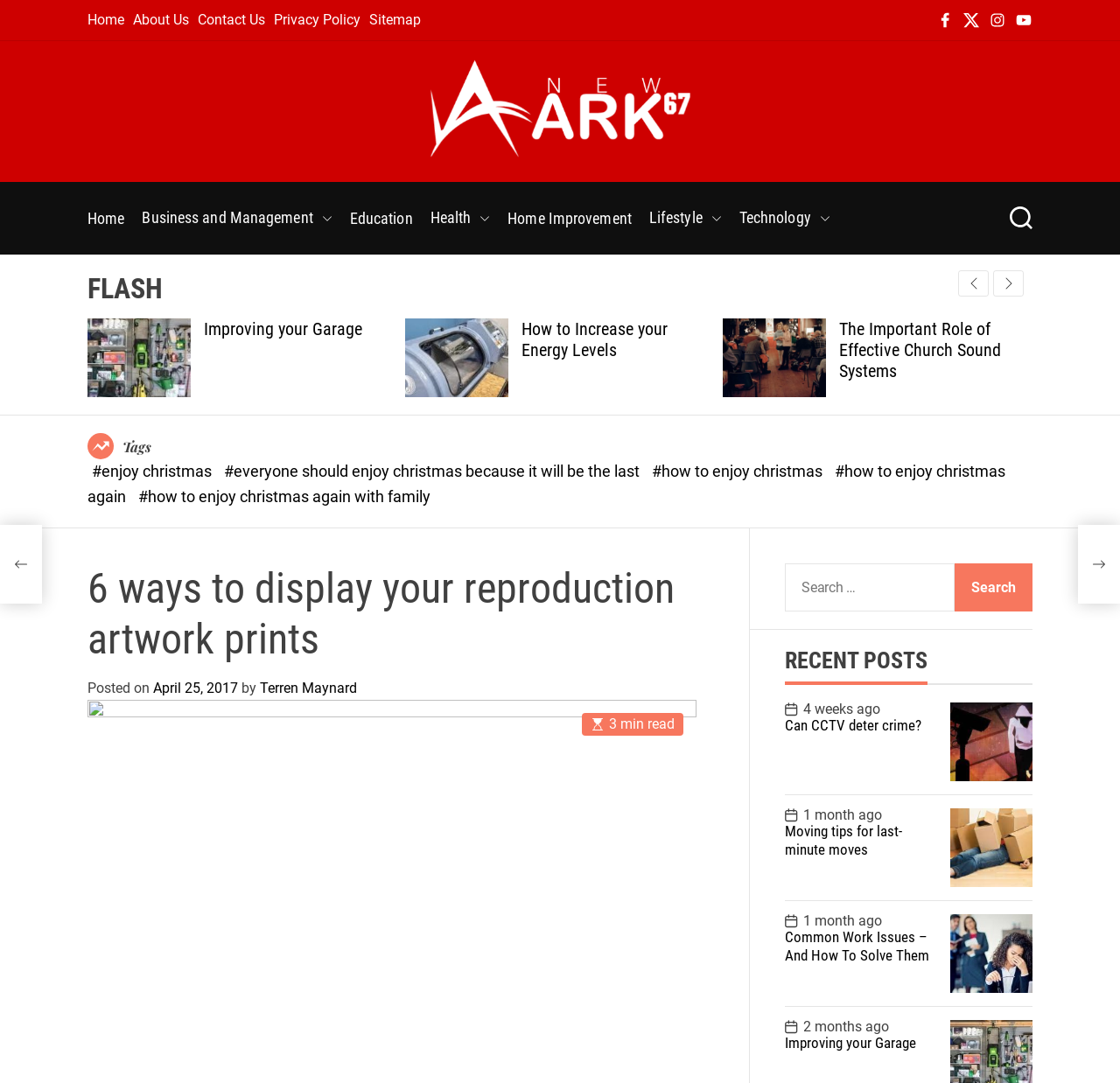How many recent posts are shown?
Please provide a detailed and comprehensive answer to the question.

There are two recent posts shown at the bottom-right corner of the webpage, with images and headings 'Can CCTV deter crime?' and 'Moving tips for last-minute moves'.